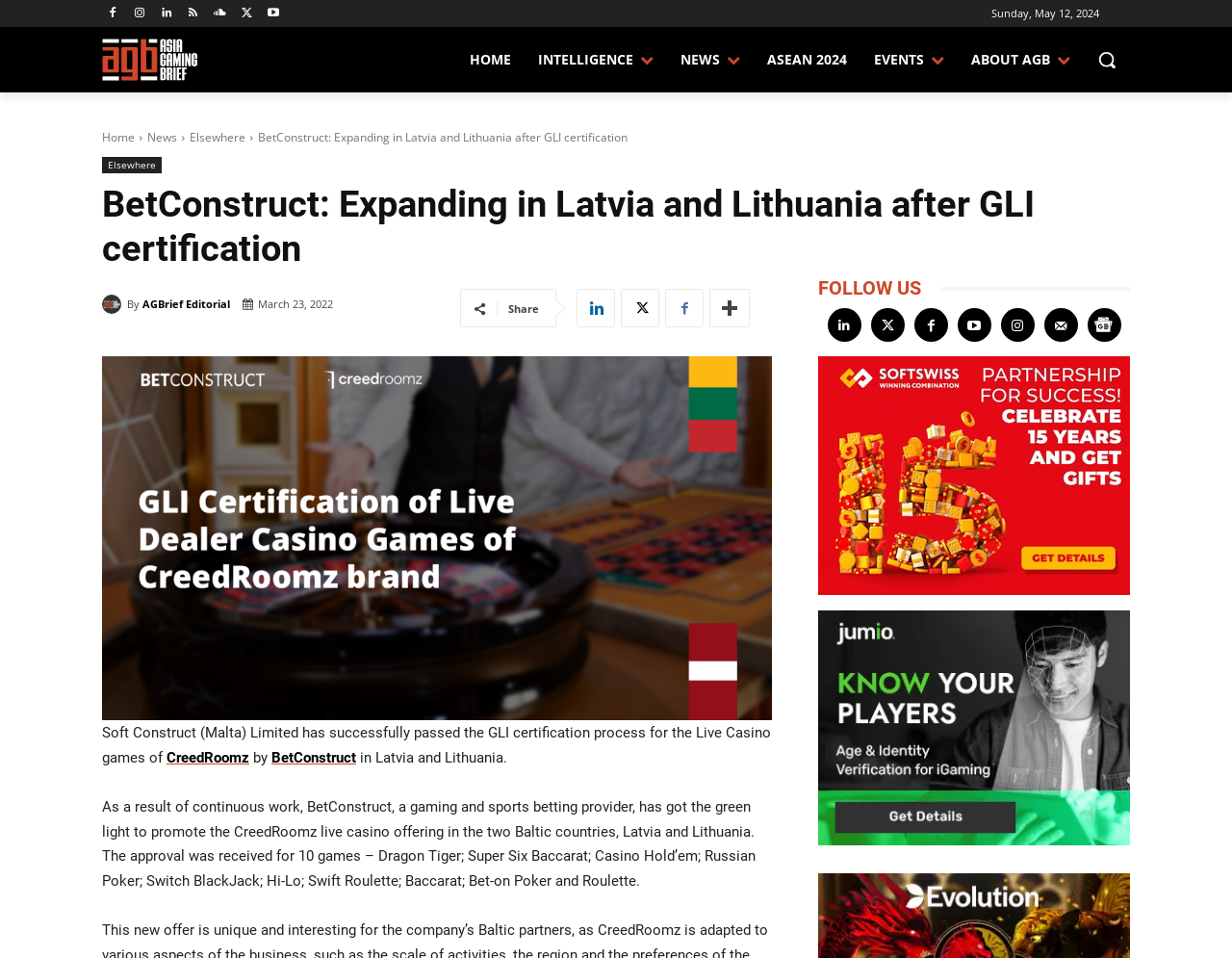Identify the bounding box coordinates of the clickable region required to complete the instruction: "Read the news about BetConstruct". The coordinates should be given as four float numbers within the range of 0 and 1, i.e., [left, top, right, bottom].

[0.083, 0.191, 0.917, 0.283]